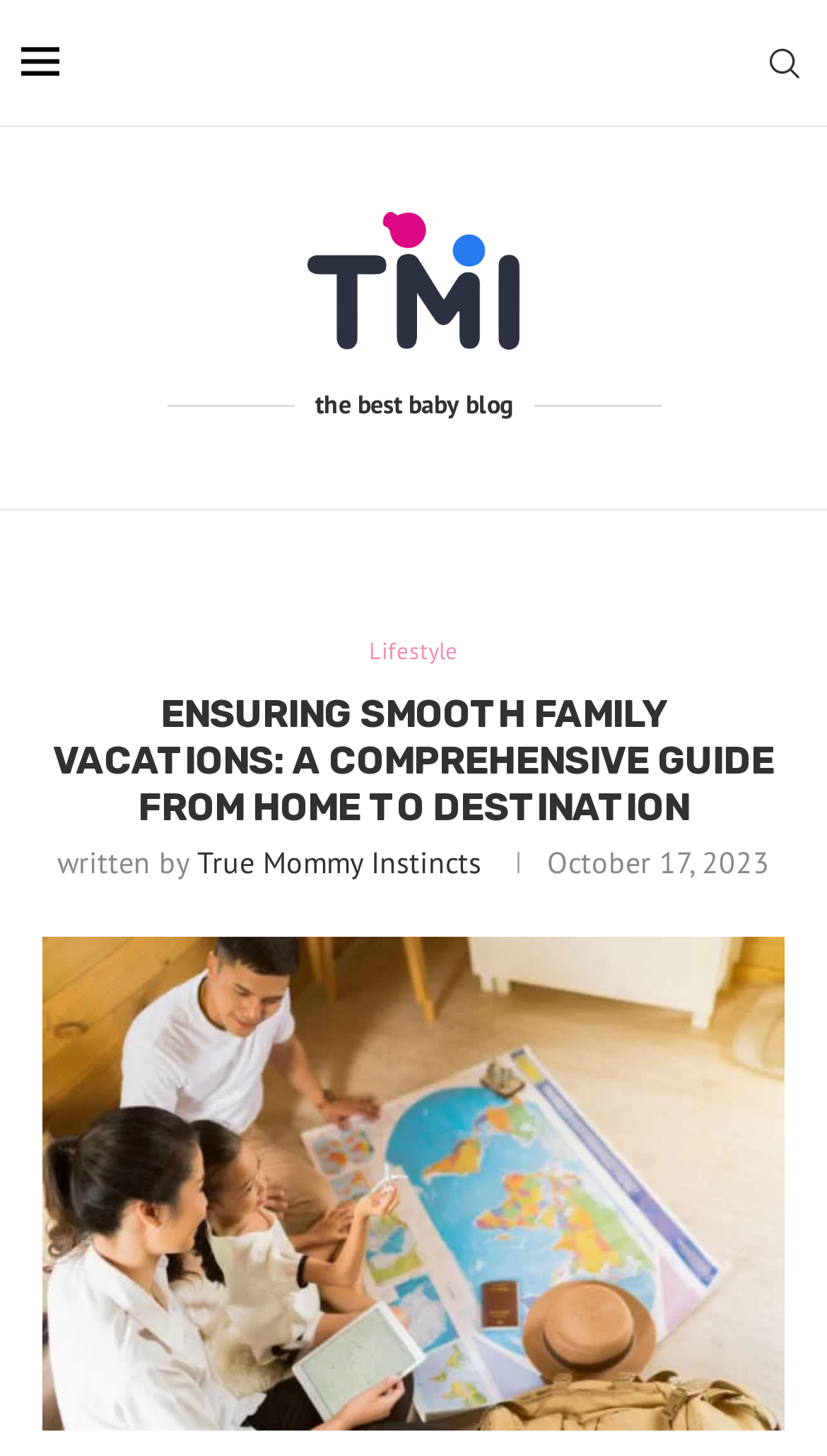Is there an image at the top of the webpage?
By examining the image, provide a one-word or phrase answer.

Yes